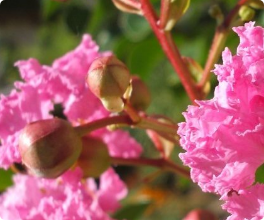What is surrounding the flowers in the background?
Please answer the question as detailed as possible.

The caption describes the background of the image as having lush green foliage, which creates a contrasting backdrop to the vibrant pink flowers, emphasizing their beauty and vitality.